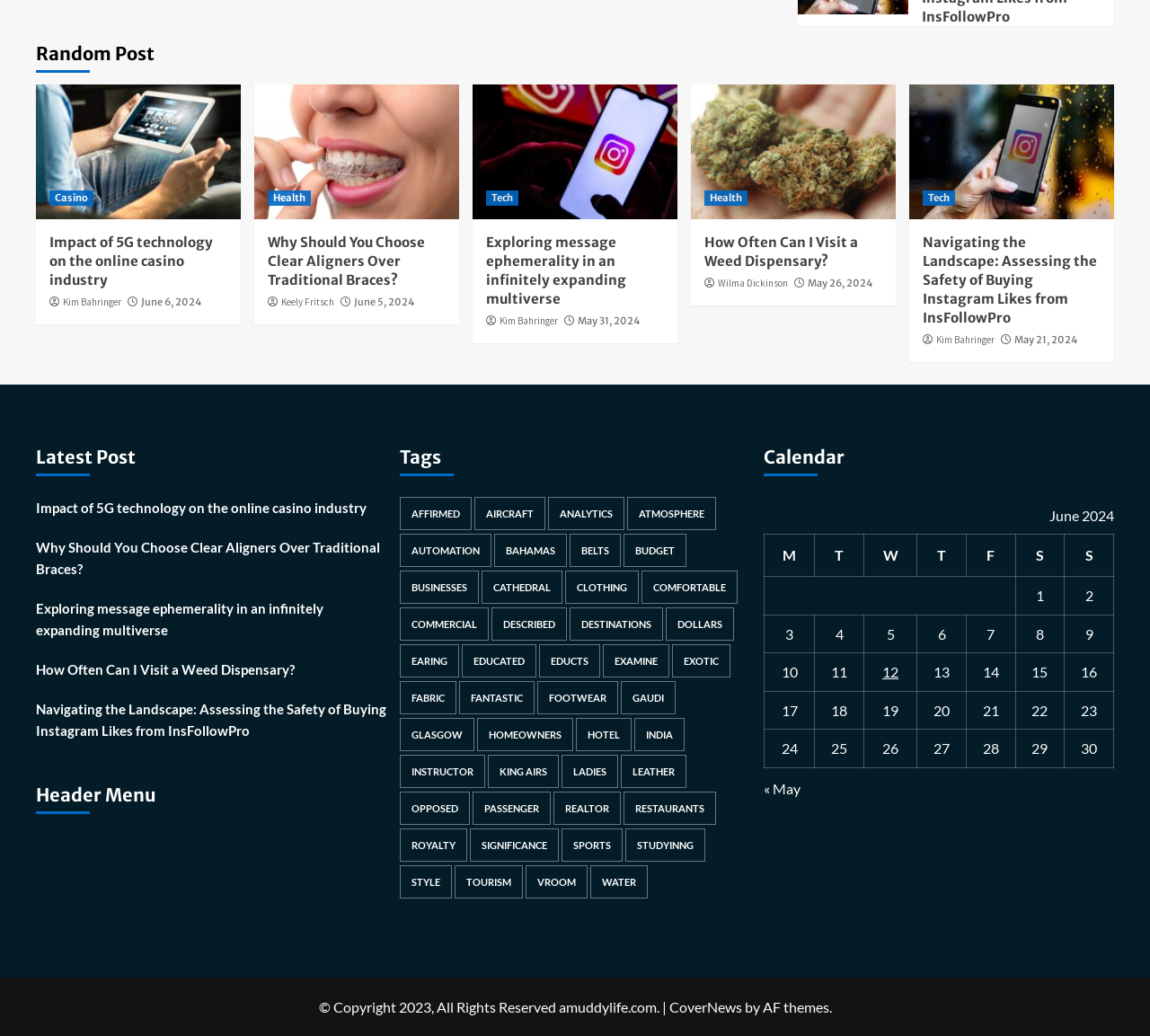Using the given element description, provide the bounding box coordinates (top-left x, top-left y, bottom-right x, bottom-right y) for the corresponding UI element in the screenshot: Kim Bahringer

[0.814, 0.322, 0.865, 0.334]